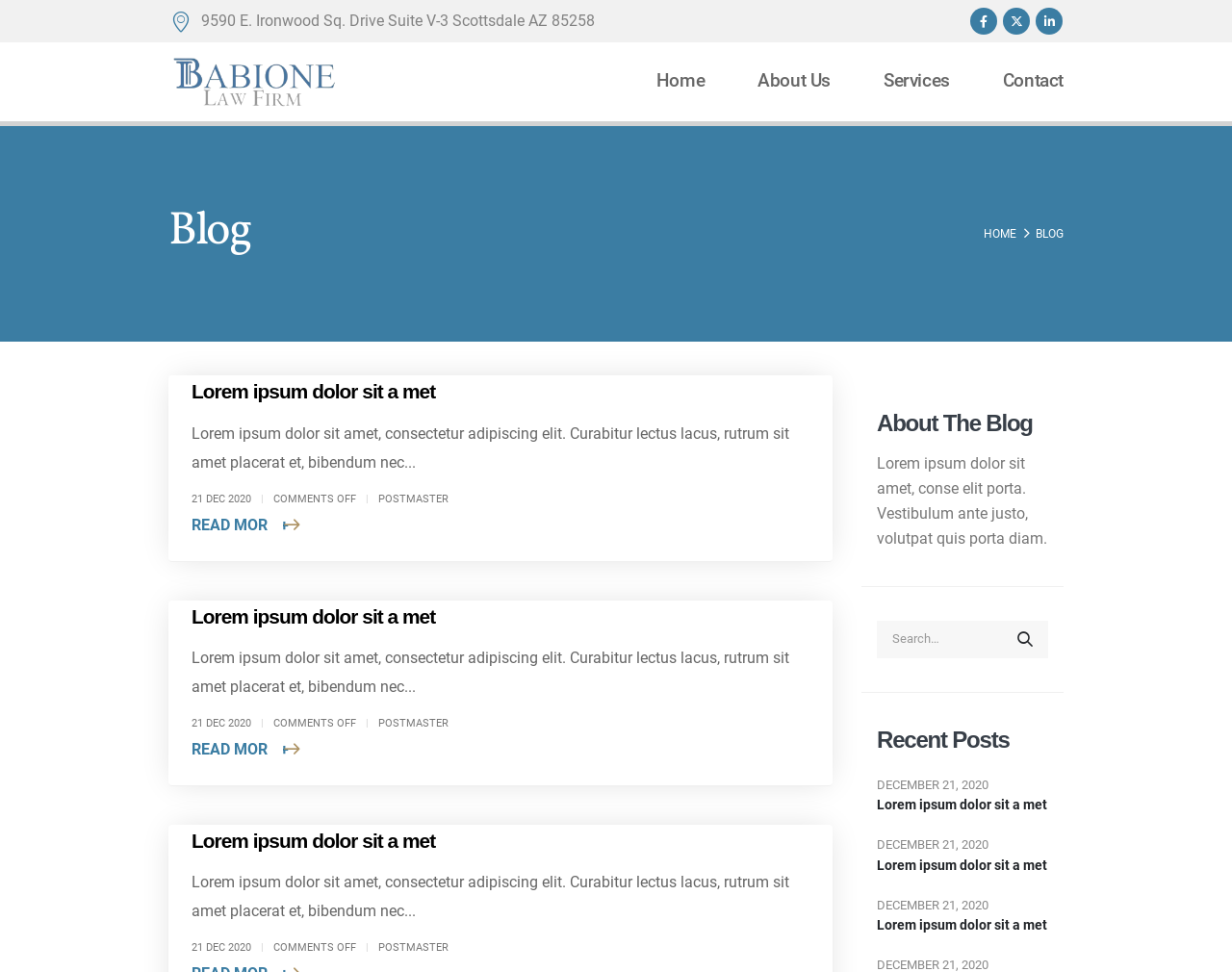Please find the bounding box coordinates of the element's region to be clicked to carry out this instruction: "Search for something".

[0.712, 0.638, 0.814, 0.677]